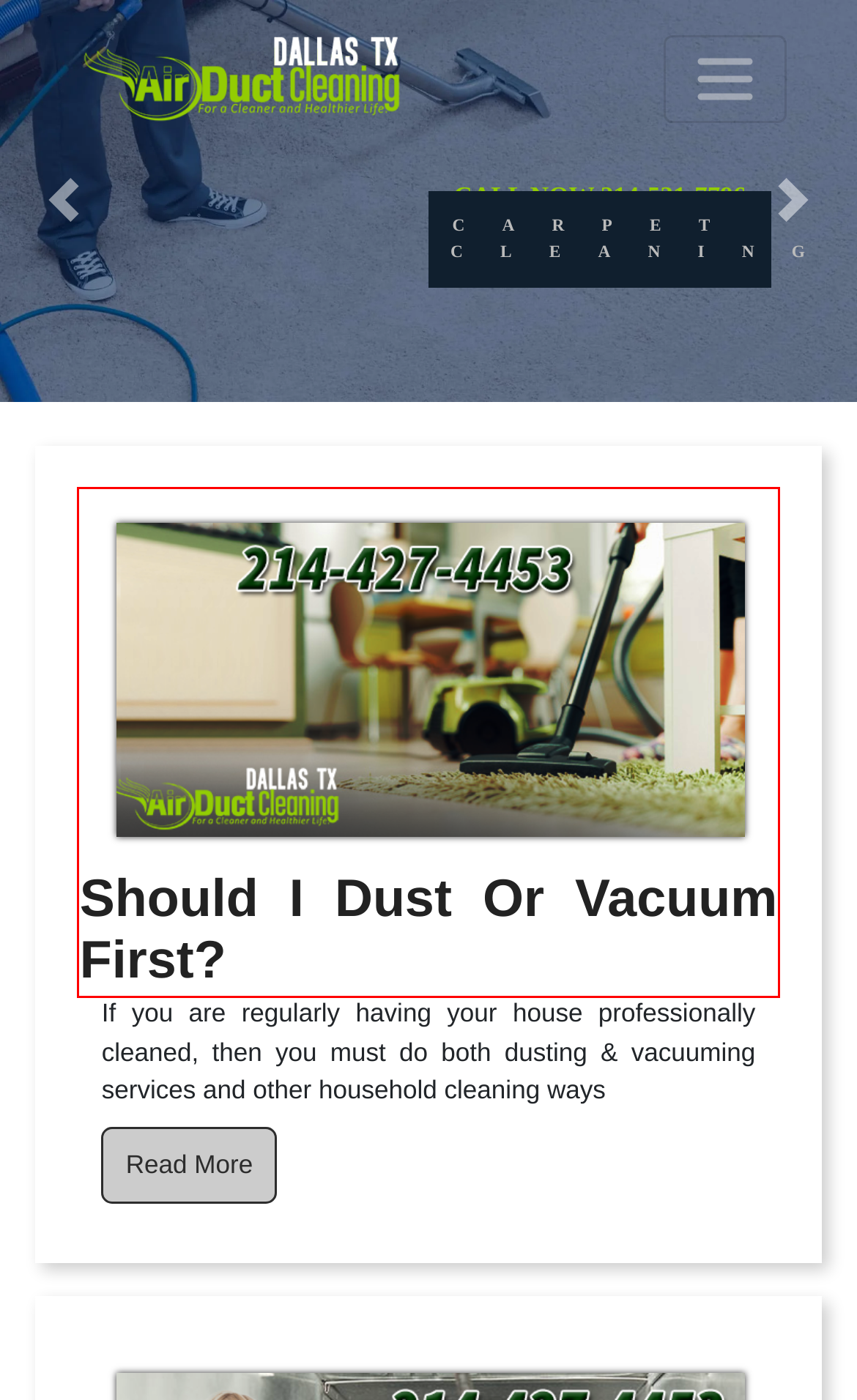Look at the screenshot of a webpage where a red rectangle bounding box is present. Choose the webpage description that best describes the new webpage after clicking the element inside the red bounding box. Here are the candidates:
A. Air Duct Cleaning Dallas TX: Professional (Vent) Cleaning Services
B. Air Duct Cleaning Dallas TX: (Professional) Duct Mold Removal
C. Air Duct Cleaning Dallas TX: Can Air Duct Cleaning Cause Damage?
D. Air Duct Cleaning Dallas TX: Professional (Vent) Cleaner
E. Air Duct Cleaning Dallas TX: Professional (Vent) Cleaners Near Me
F. Air Duct Cleaning Dallas TX: How Much Does It Cost To Clean Air Ducts?
G. Dryer Vent Cleaning Dallas TX: The Best UV light installation
H. Air Duct Cleaning Dallas TX: (Ventilation) Duct Cleaning

H